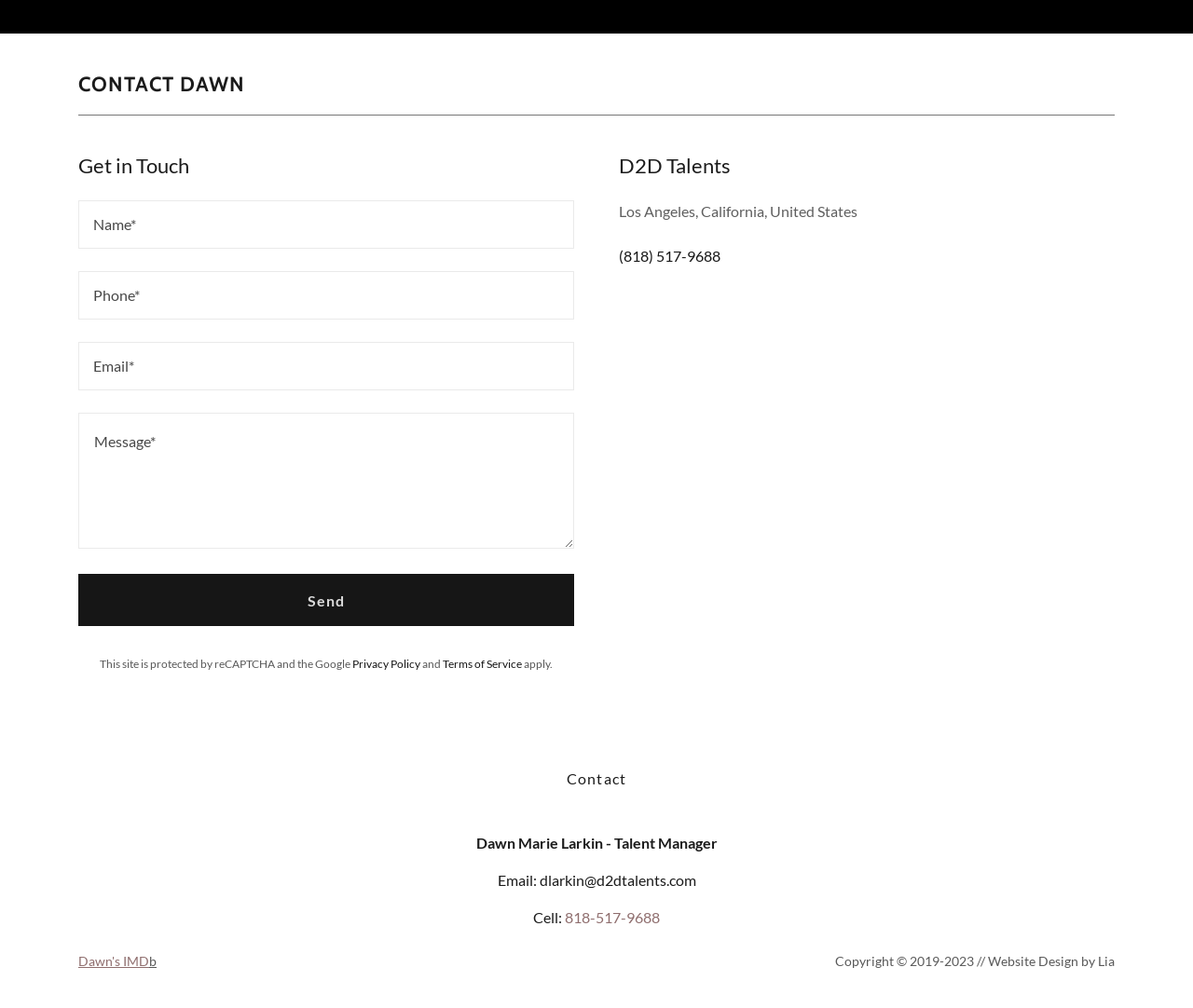What is the website protected by?
By examining the image, provide a one-word or phrase answer.

reCAPTCHA